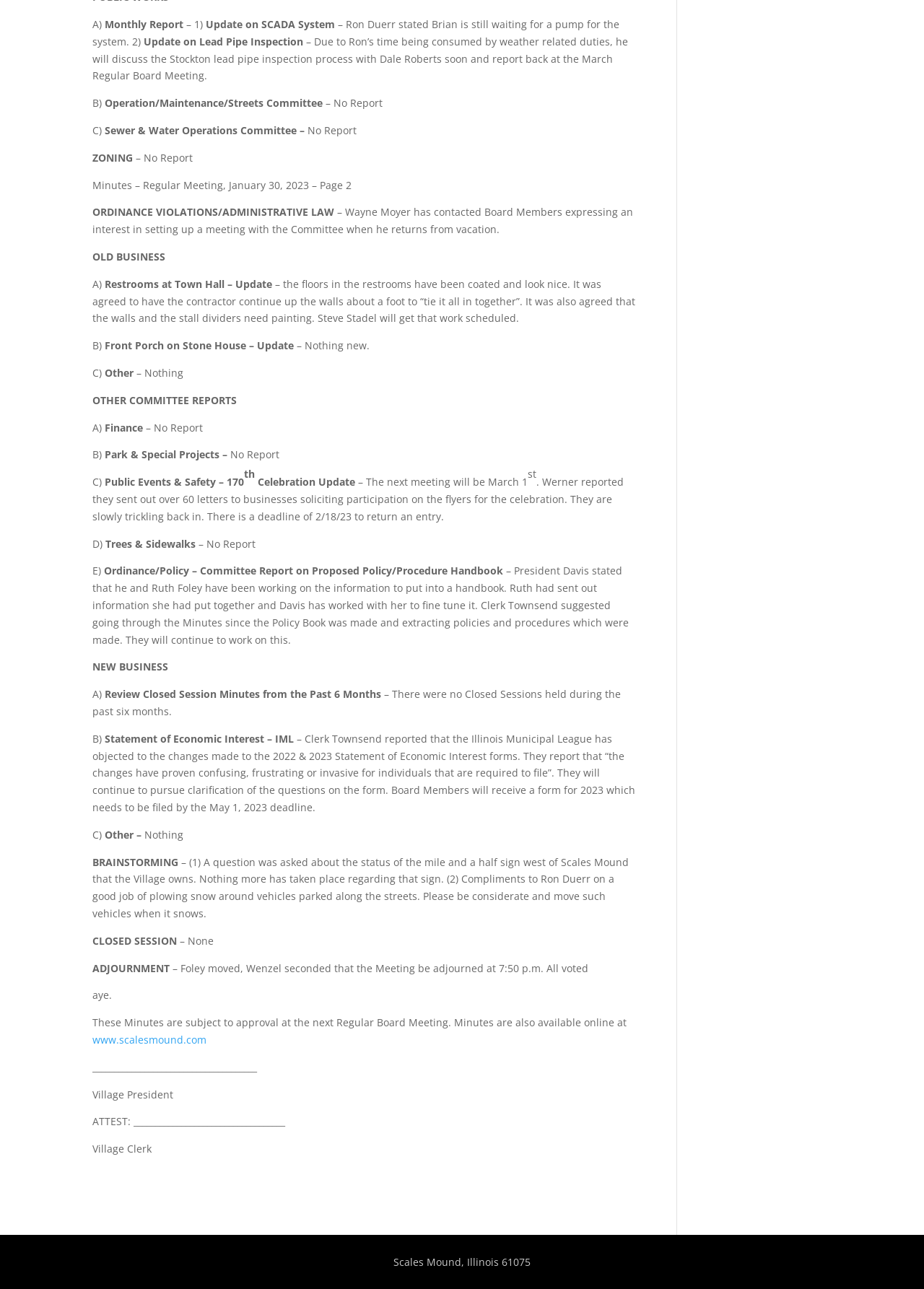Please give a short response to the question using one word or a phrase:
Who is the president mentioned in the report?

President Davis